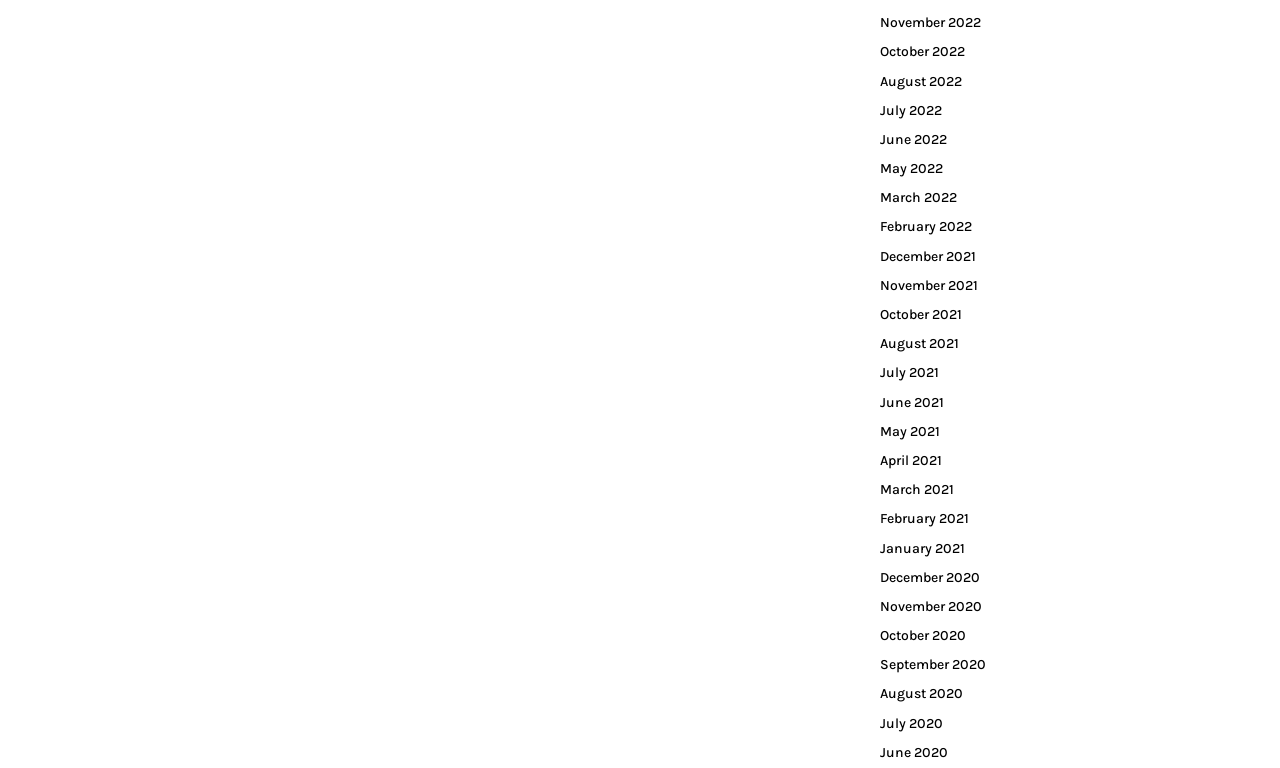Are the months listed in chronological order?
Look at the image and provide a detailed response to the question.

I can examine the list of links and see that the months are listed in reverse chronological order, with the most recent month first and the earliest month last.